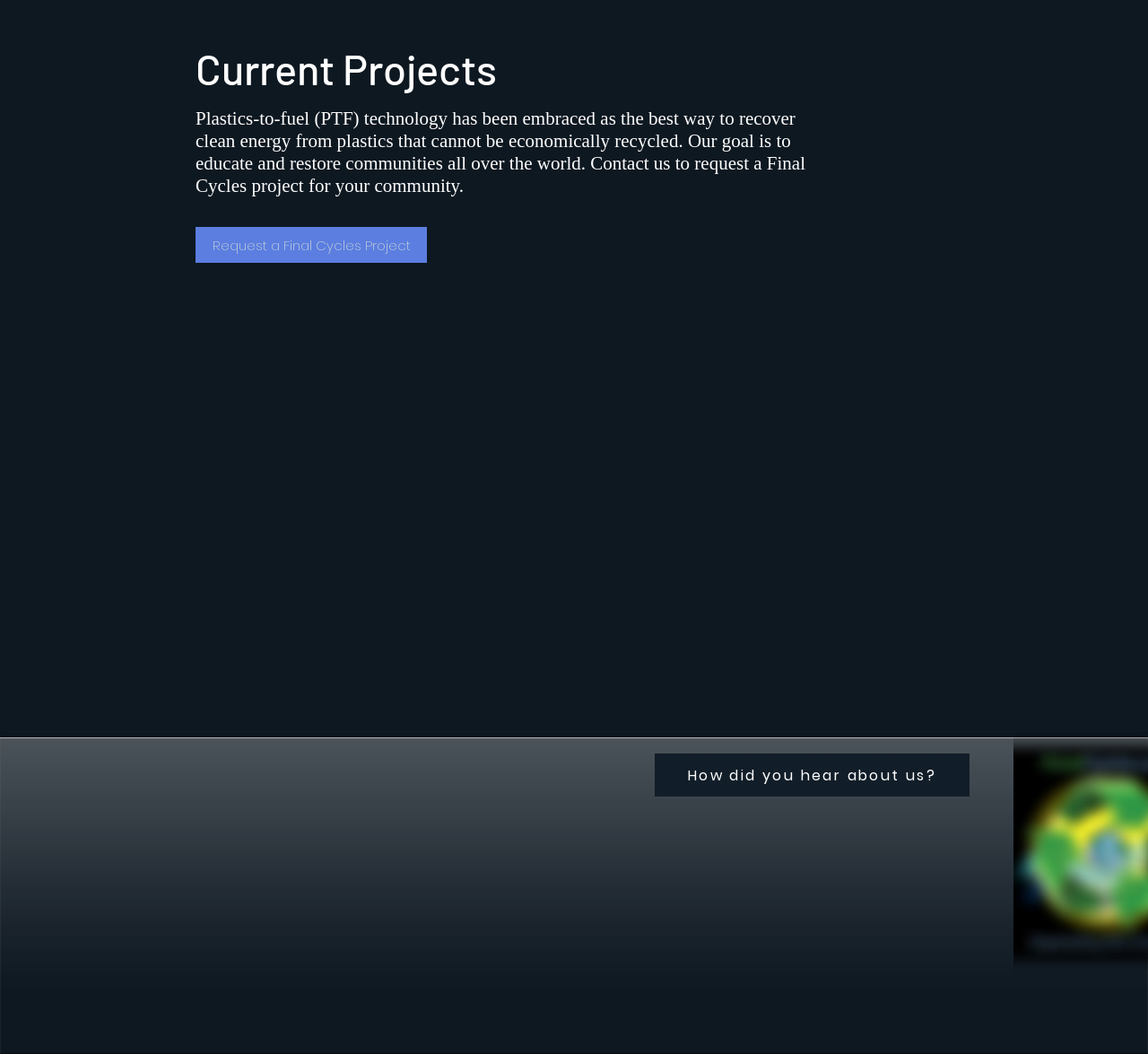Answer in one word or a short phrase: 
What is the status of the organization?

501(c)3